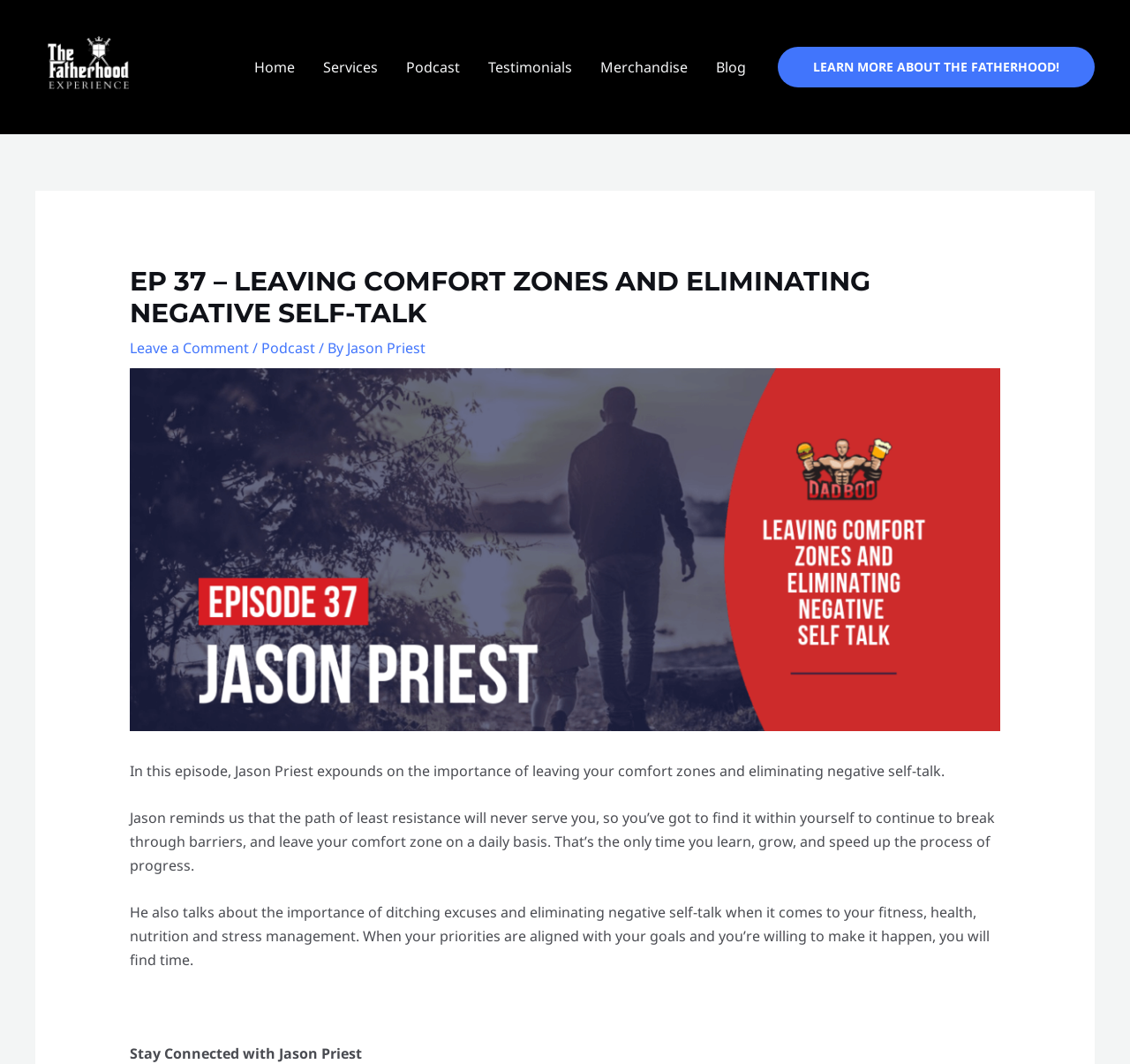Summarize the contents and layout of the webpage in detail.

The webpage is about an episode of a podcast called "The Fatherhood Experience". At the top left, there is a logo image and a link with the same name. Below the logo, there is a navigation menu with links to different sections of the website, including "Home", "Services", "Podcast", "Testimonials", "Merchandise", and "Blog".

On the right side of the page, there is a call-to-action link "LEARN MORE ABOUT THE FATHERHOOD!" in a prominent position. Below this link, there is a header section with a heading that reads "EP 37 – LEAVING COMFORT ZONES AND ELIMINATING NEGATIVE SELF-TALK". 

Under the heading, there are links to "Leave a Comment" and "Podcast", with a separator in between. The main content of the page is a summary of the podcast episode, which discusses the importance of leaving comfort zones and eliminating negative self-talk. The text is divided into three paragraphs, with the first paragraph introducing the topic, the second paragraph discussing the need to break through barriers, and the third paragraph talking about ditching excuses and eliminating negative self-talk.

At the bottom of the page, there is a section titled "Stay Connected with Jason Priest", but it does not contain any specific links or information.